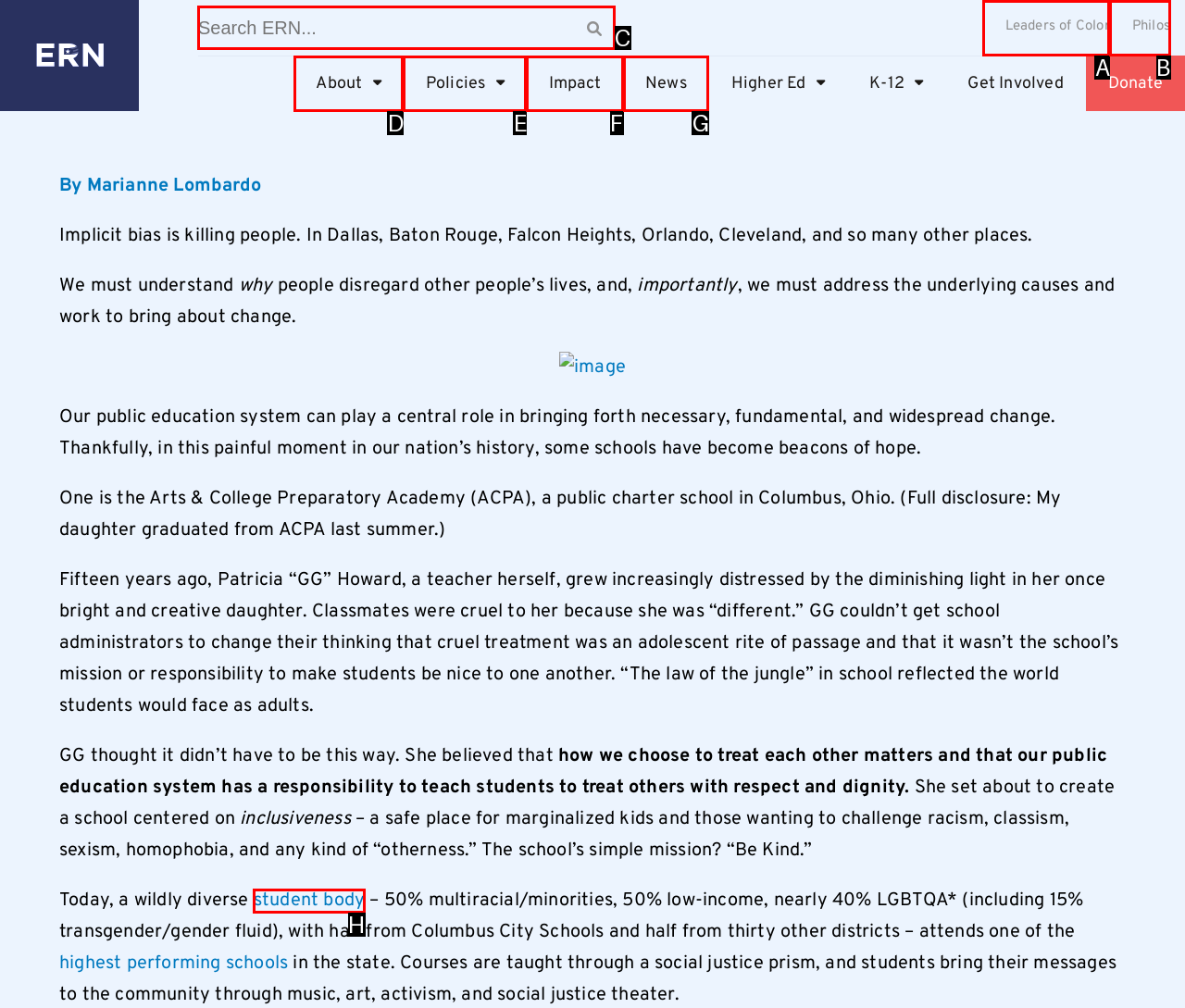To complete the task: Search for something on ERN, which option should I click? Answer with the appropriate letter from the provided choices.

C